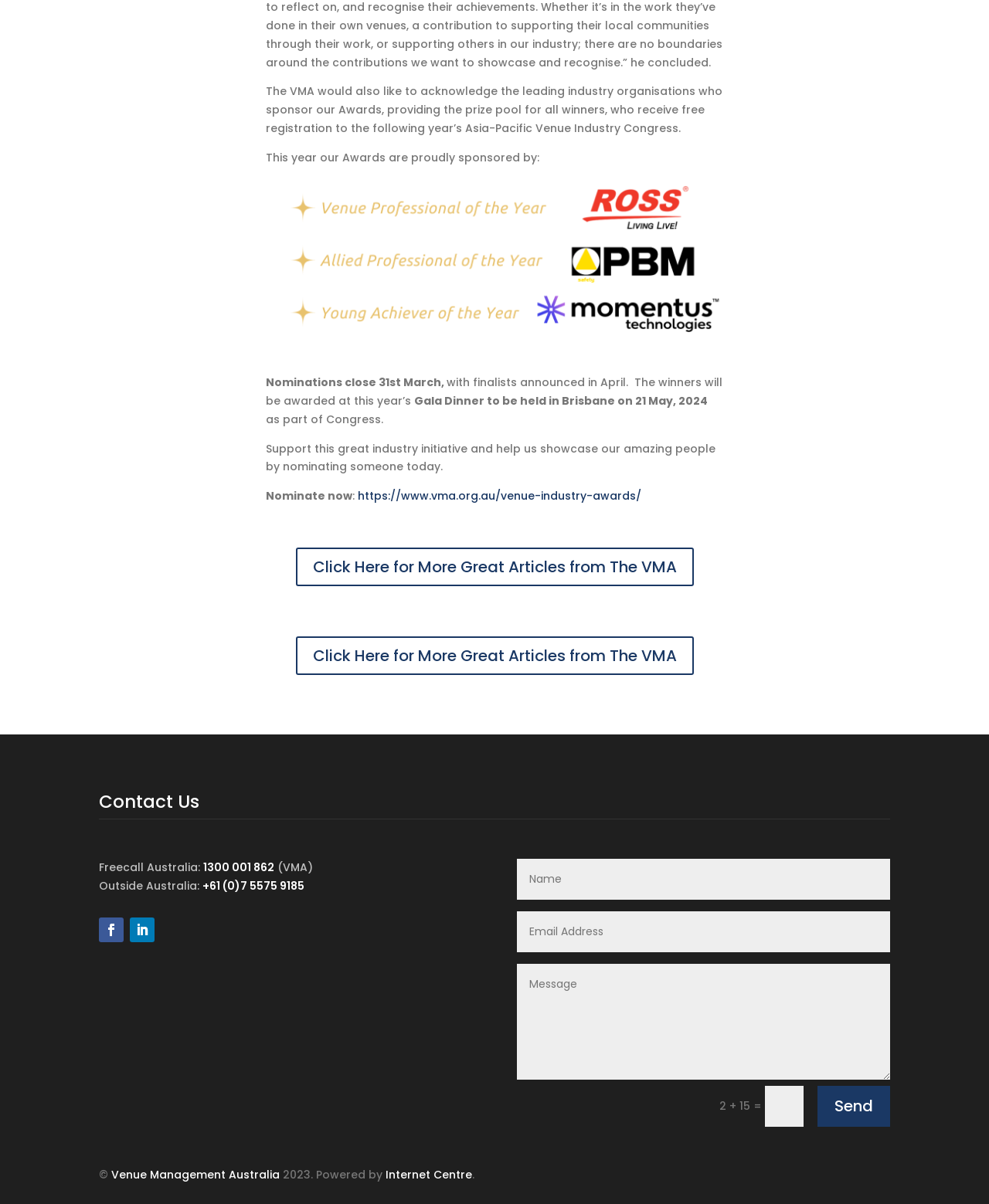What is the deadline for nominations?
Please elaborate on the answer to the question with detailed information.

The deadline for nominations can be found in the text 'Nominations close 31st March, ' which is located in the middle of the webpage, indicating that the nominations will close on 31st March.